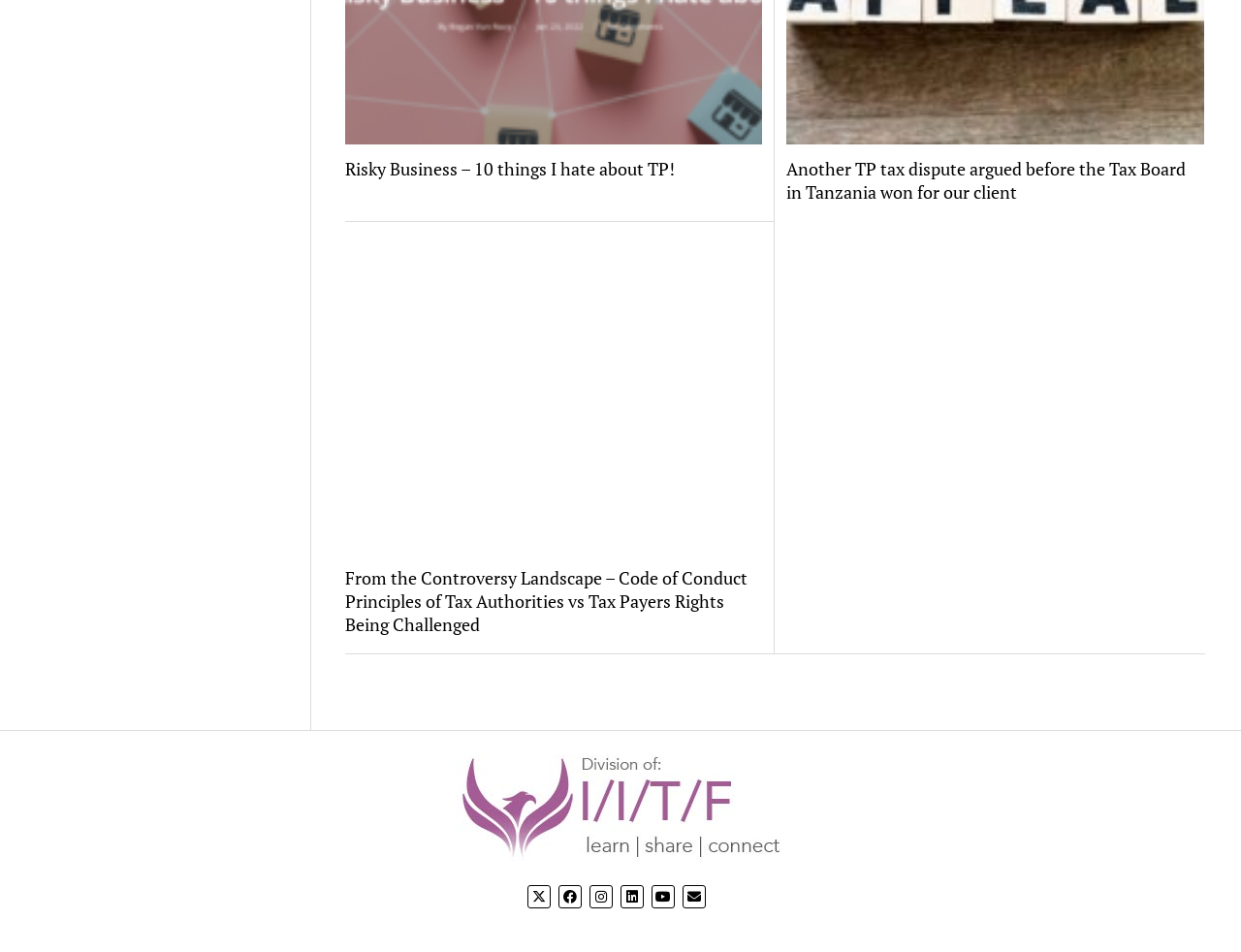How many social media icons are present?
Give a single word or phrase as your answer by examining the image.

5